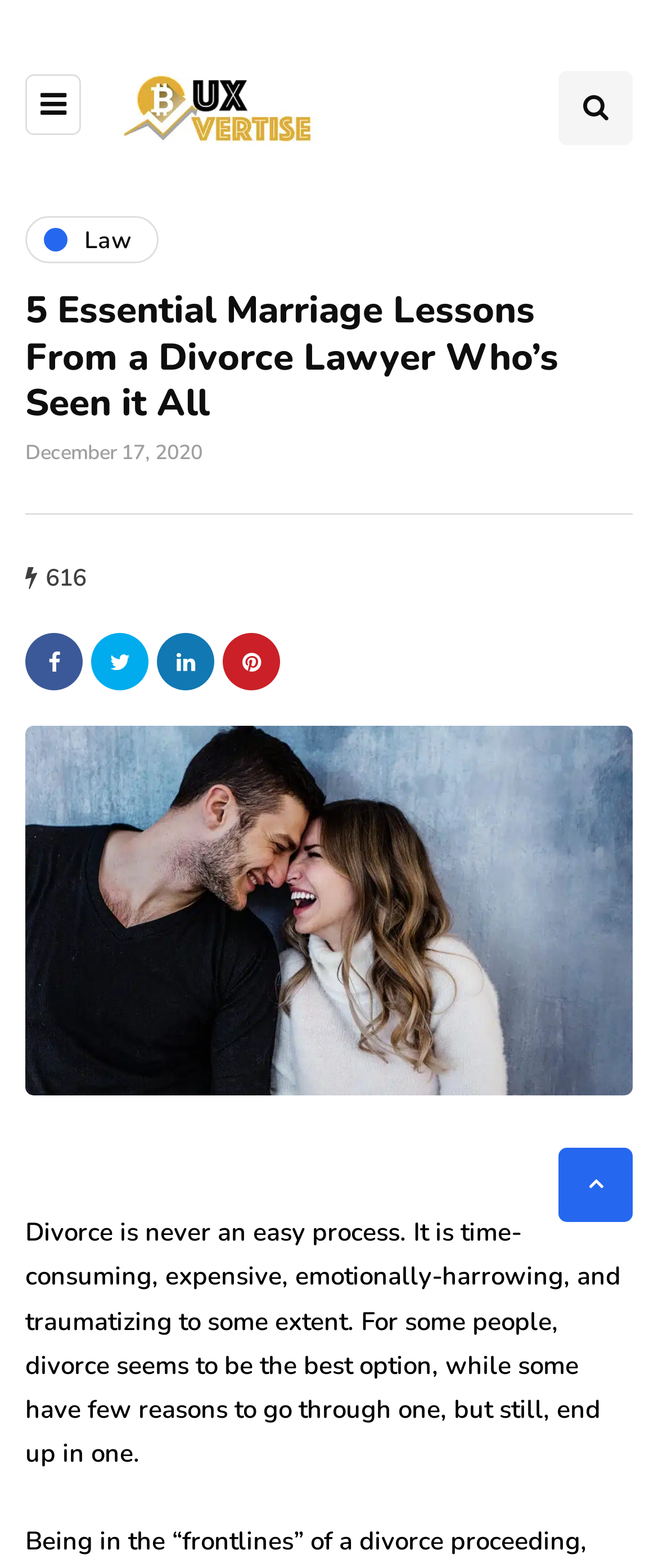Point out the bounding box coordinates of the section to click in order to follow this instruction: "Click the Buxvertise logo".

[0.174, 0.043, 0.482, 0.095]